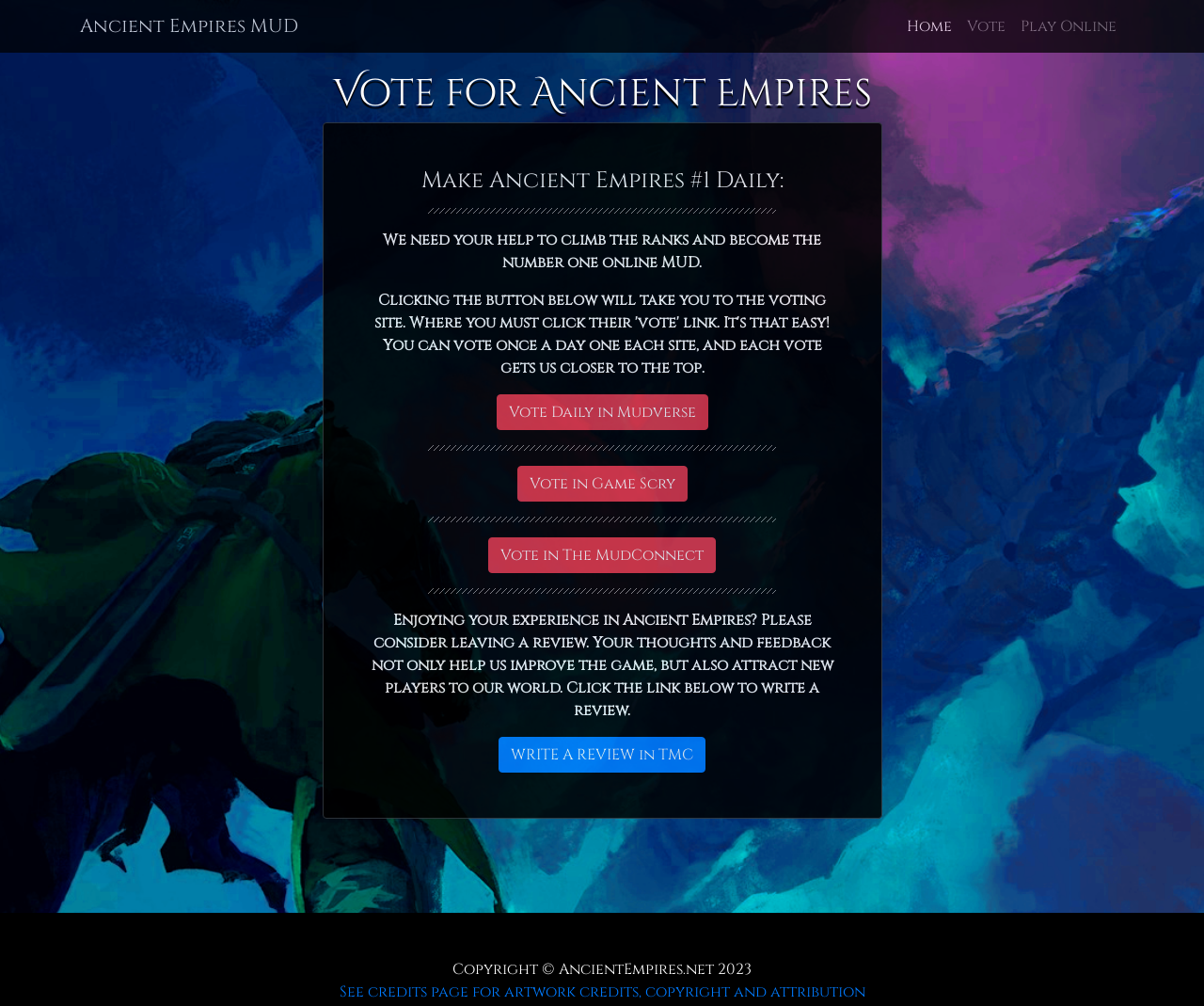Please locate the bounding box coordinates of the element that should be clicked to achieve the given instruction: "Click the WRITE A REVIEW in TMC button".

[0.414, 0.733, 0.586, 0.768]